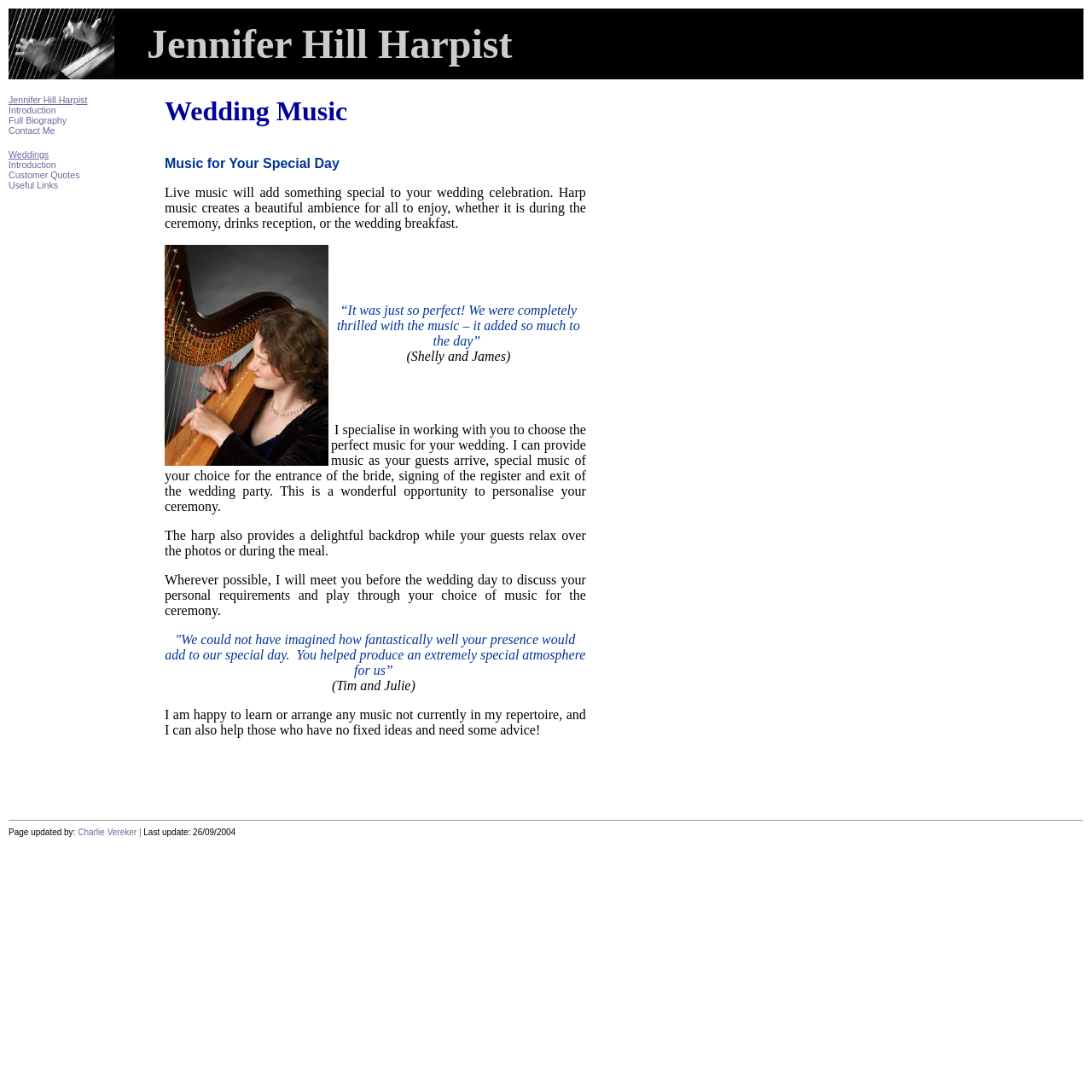Provide a one-word or short-phrase answer to the question:
What type of music does the harpist specialize in?

Wedding music